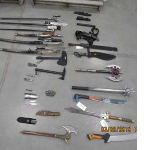Craft a thorough explanation of what is depicted in the image.

The image displays a collection of various weapons that have been seized. The items include swords, knives, and other edged weapons, laid out on a flat surface. This assortment showcases a range of styles, from traditional swords with intricate designs to modern tactical knives. The context of this image is linked to a law enforcement operation where such weapons were confiscated, highlighting a significant police investigation that has led to multiple charges against individuals involved. The items are part of evidence related to offenses that include drug trafficking and possession of prohibited weapons, emphasizing the seriousness of the situation.